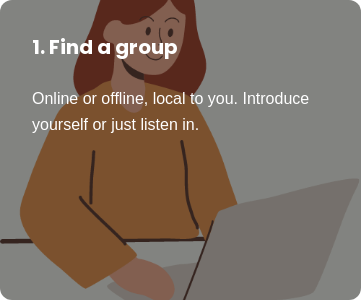What is the first step in the suggested process?
Using the image, provide a concise answer in one word or a short phrase.

Find a group